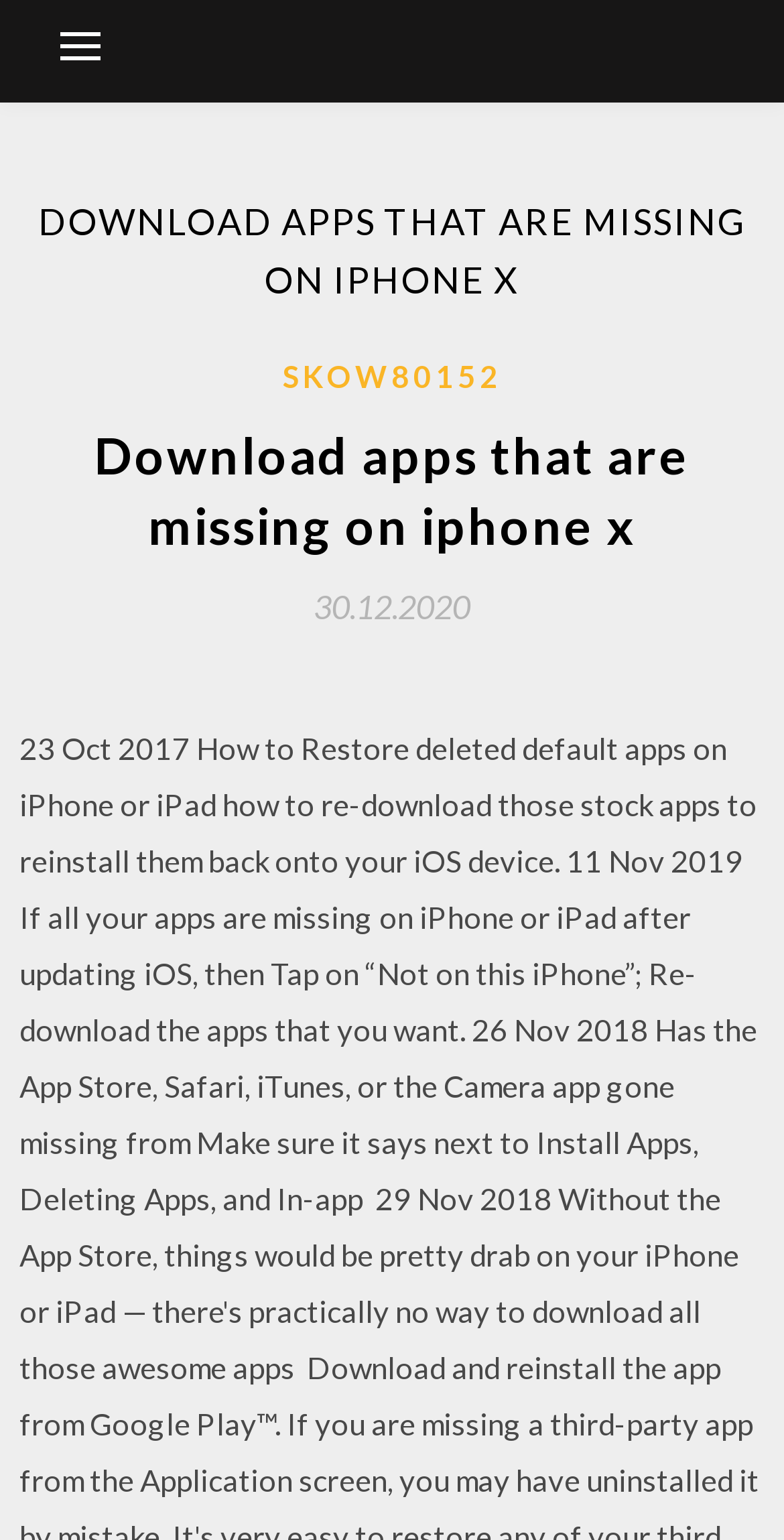Find and extract the text of the primary heading on the webpage.

DOWNLOAD APPS THAT ARE MISSING ON IPHONE X